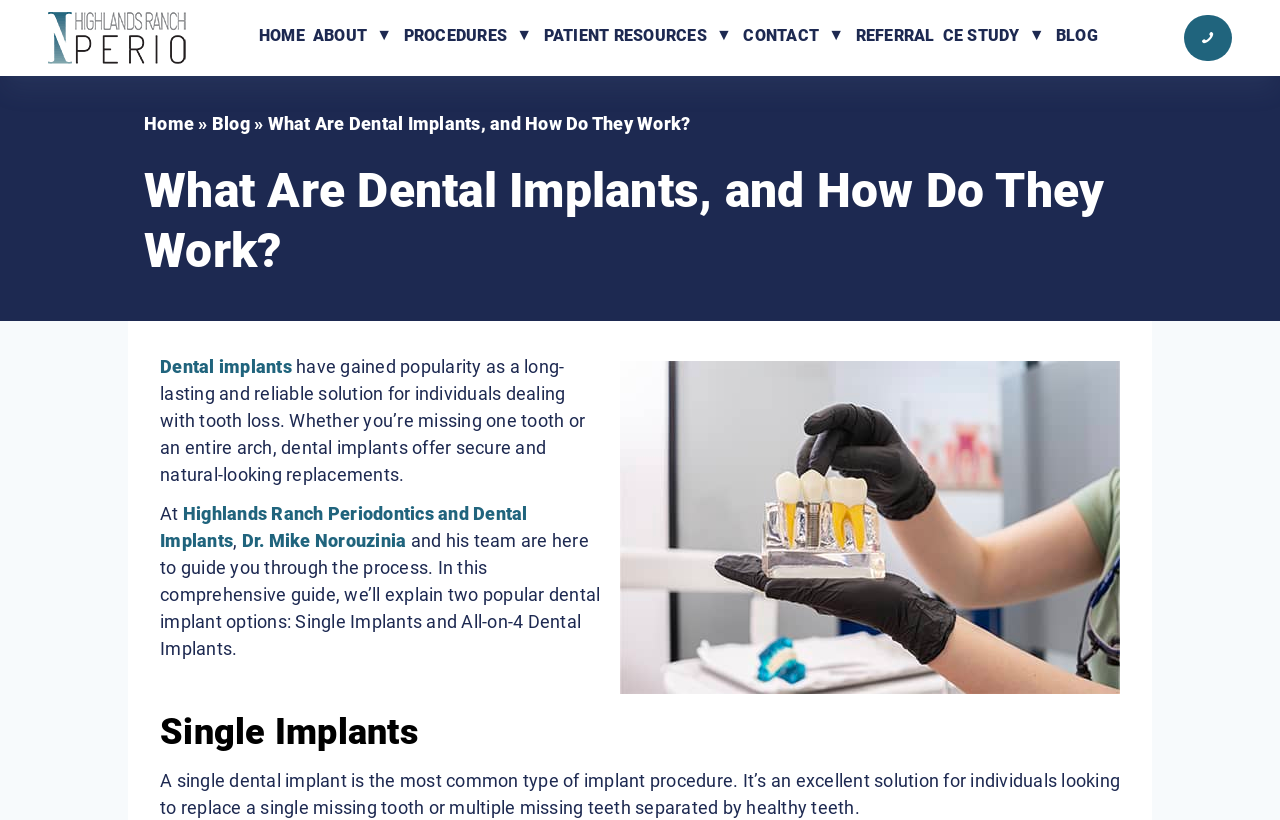Locate the bounding box of the UI element based on this description: "Dr. Mike Norouzinia". Provide four float numbers between 0 and 1 as [left, top, right, bottom].

[0.189, 0.646, 0.321, 0.673]